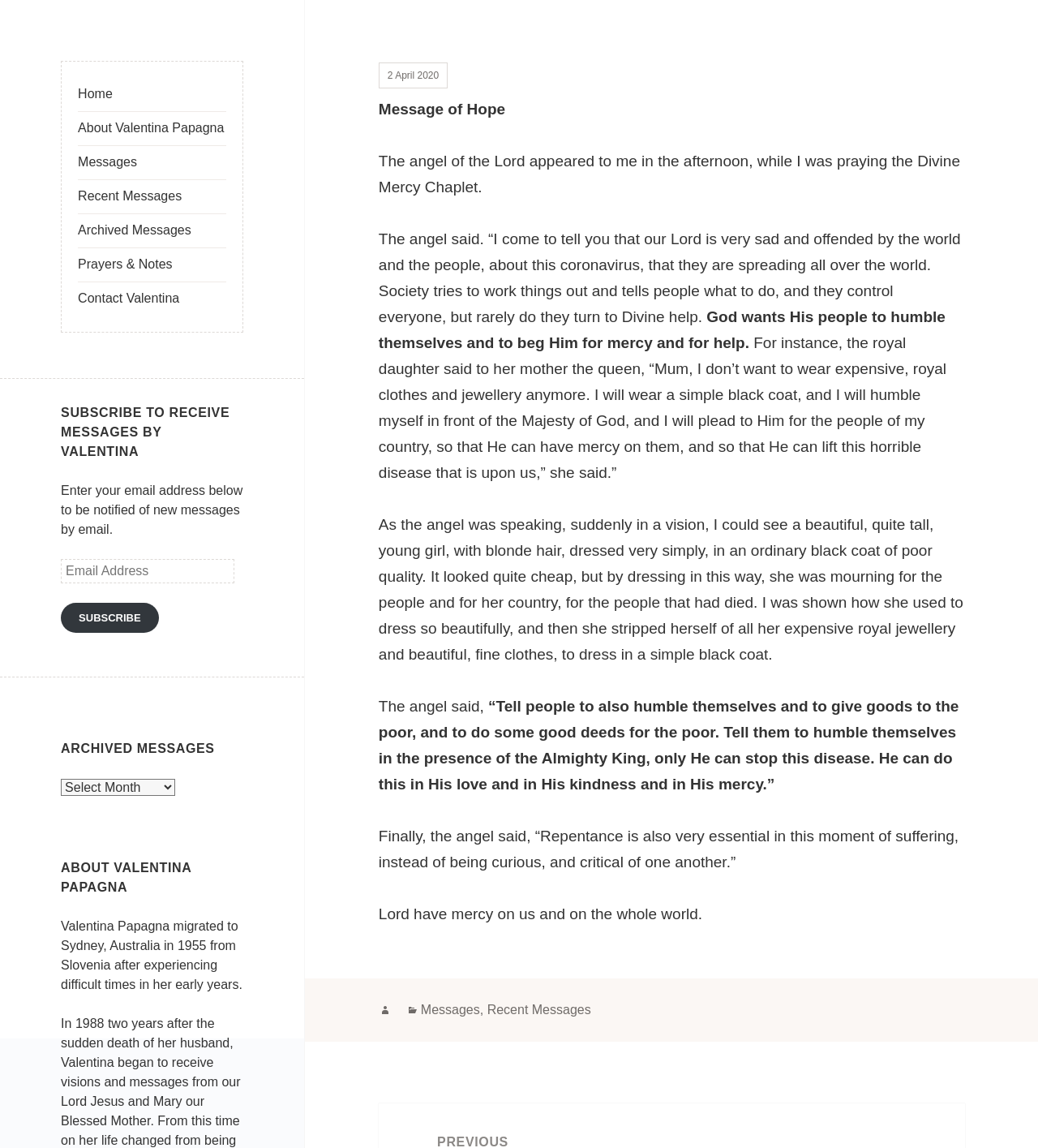Please identify the bounding box coordinates of the area that needs to be clicked to follow this instruction: "Enter email address to subscribe".

[0.059, 0.487, 0.226, 0.508]